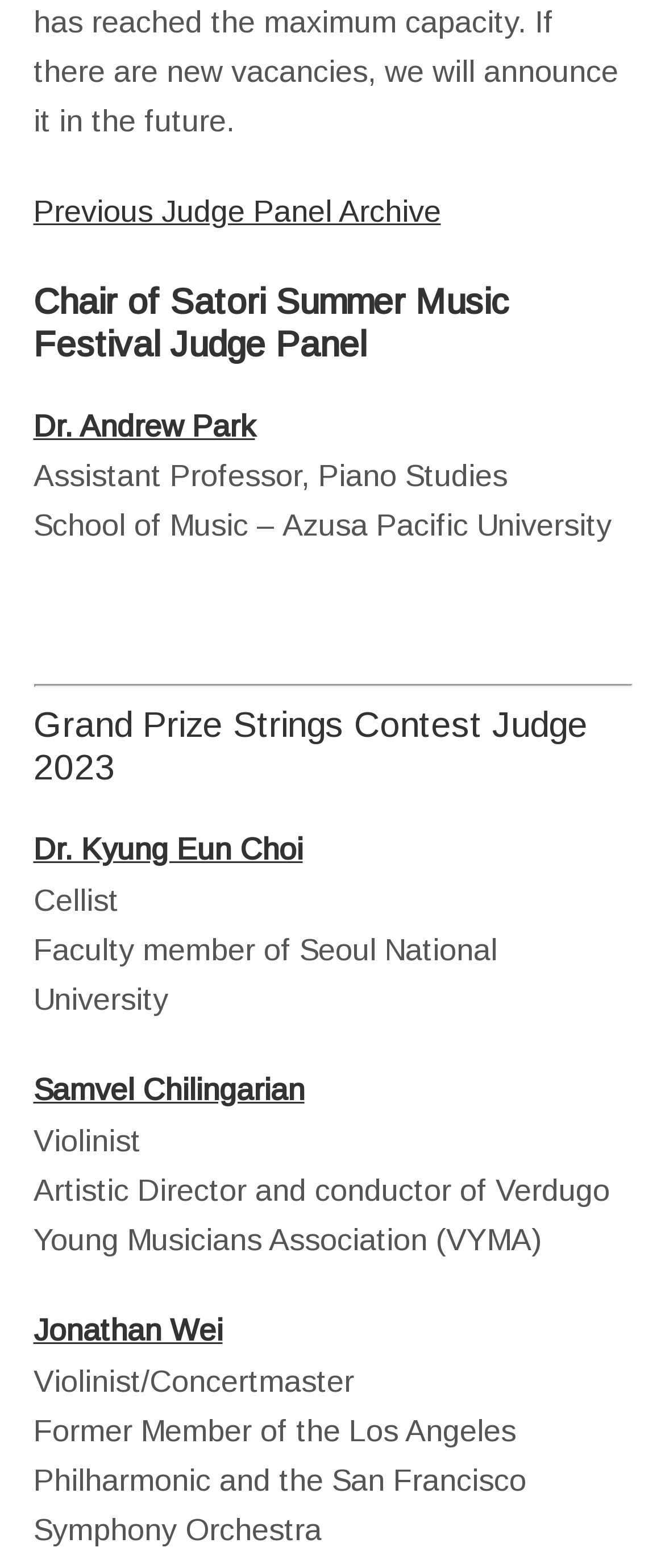From the webpage screenshot, identify the region described by Samvel Chilingarian. Provide the bounding box coordinates as (top-left x, top-left y, bottom-right x, bottom-right y), with each value being a floating point number between 0 and 1.

[0.05, 0.684, 0.458, 0.706]